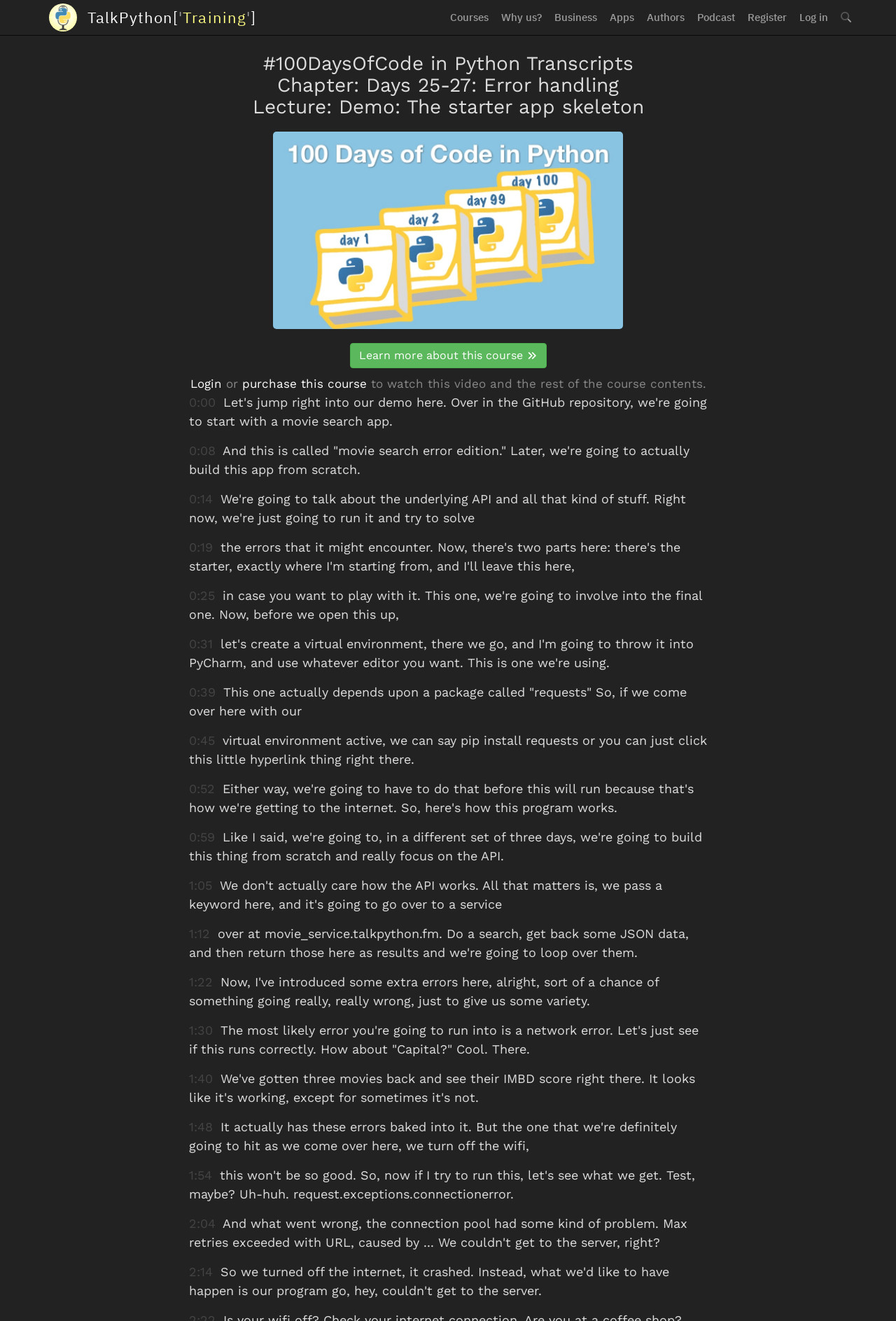Find and indicate the bounding box coordinates of the region you should select to follow the given instruction: "Login".

[0.212, 0.285, 0.247, 0.296]